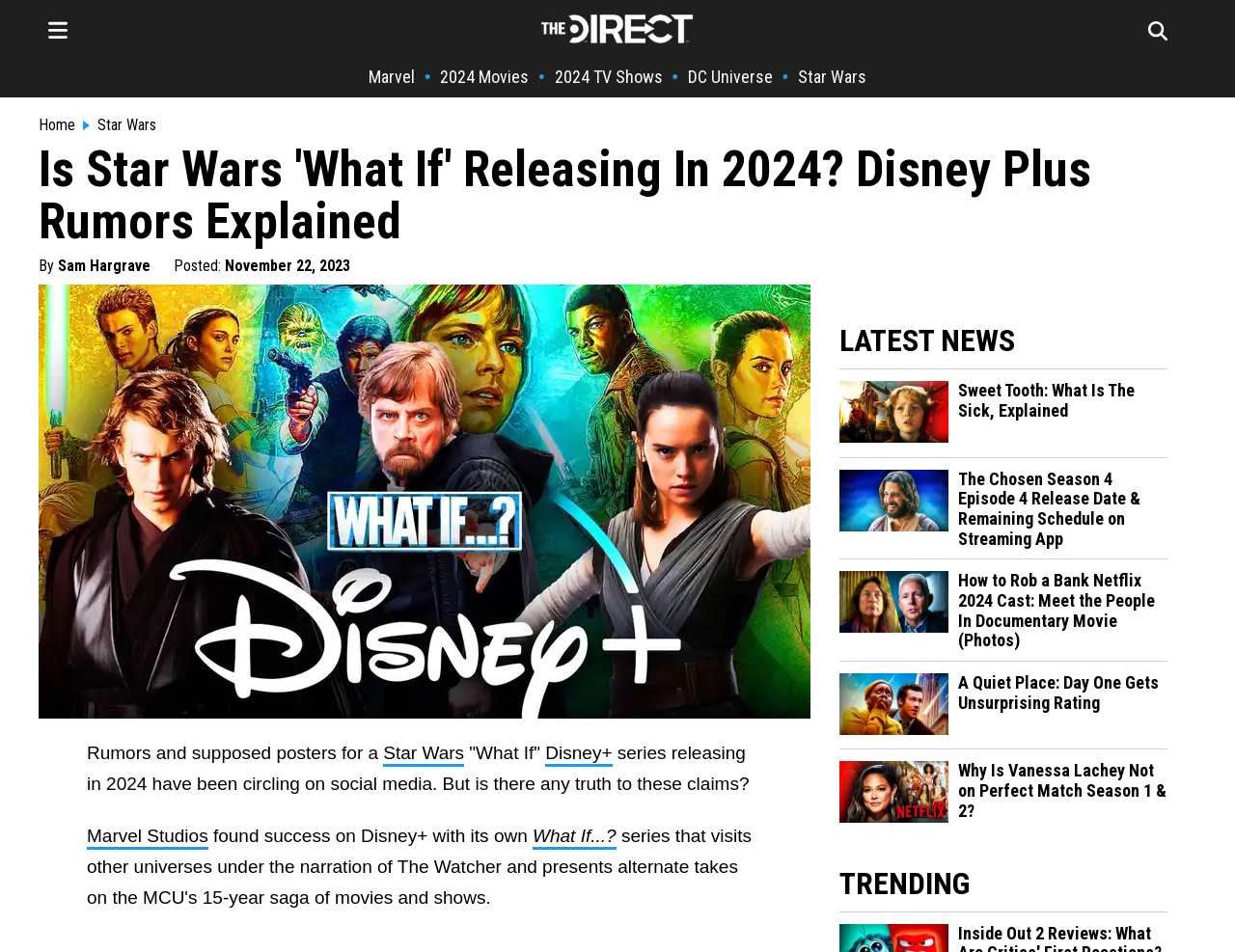Please specify the bounding box coordinates of the area that should be clicked to accomplish the following instruction: "Click on the Marvel link". The coordinates should consist of four float numbers between 0 and 1, i.e., [left, top, right, bottom].

[0.298, 0.07, 0.336, 0.091]